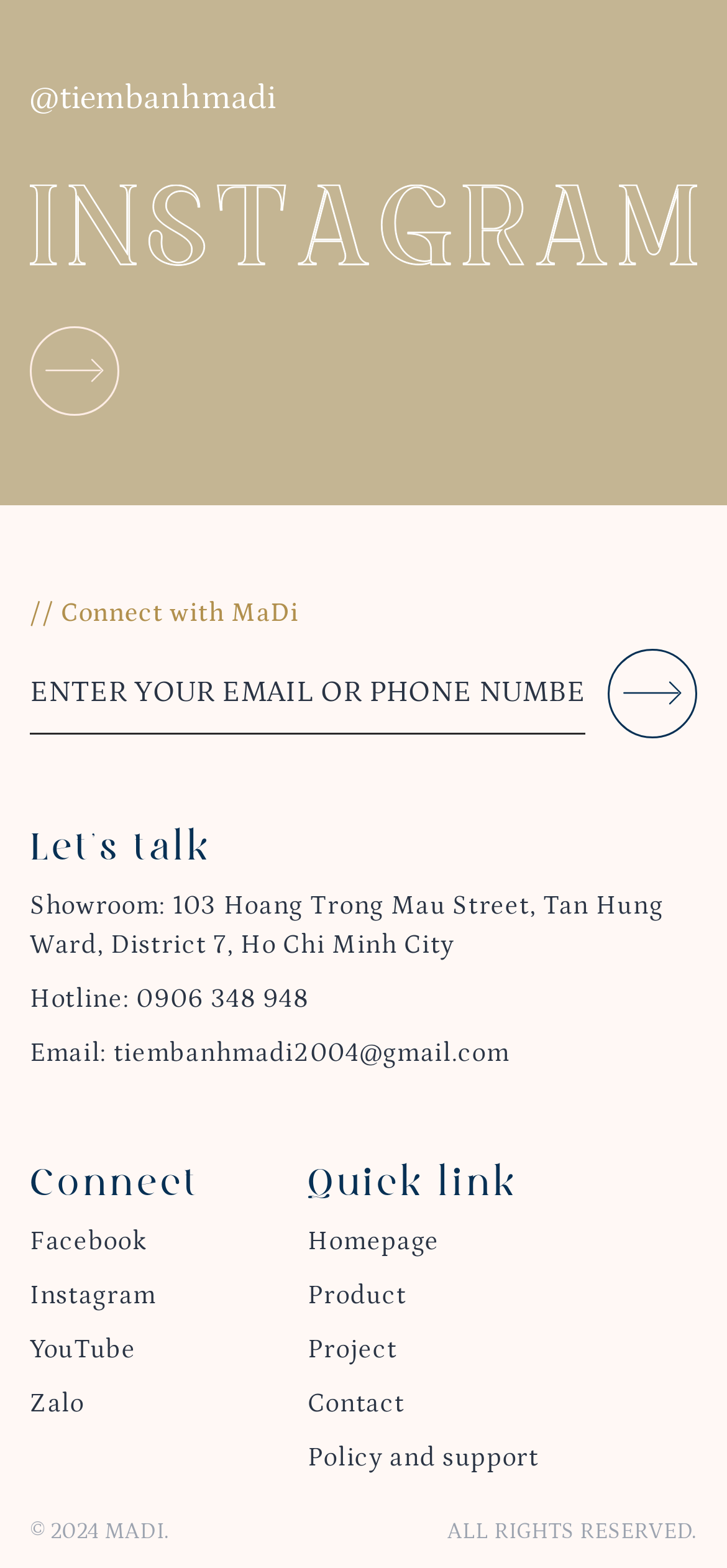Please give the bounding box coordinates of the area that should be clicked to fulfill the following instruction: "Explore KevinNichols.ca". The coordinates should be in the format of four float numbers from 0 to 1, i.e., [left, top, right, bottom].

None